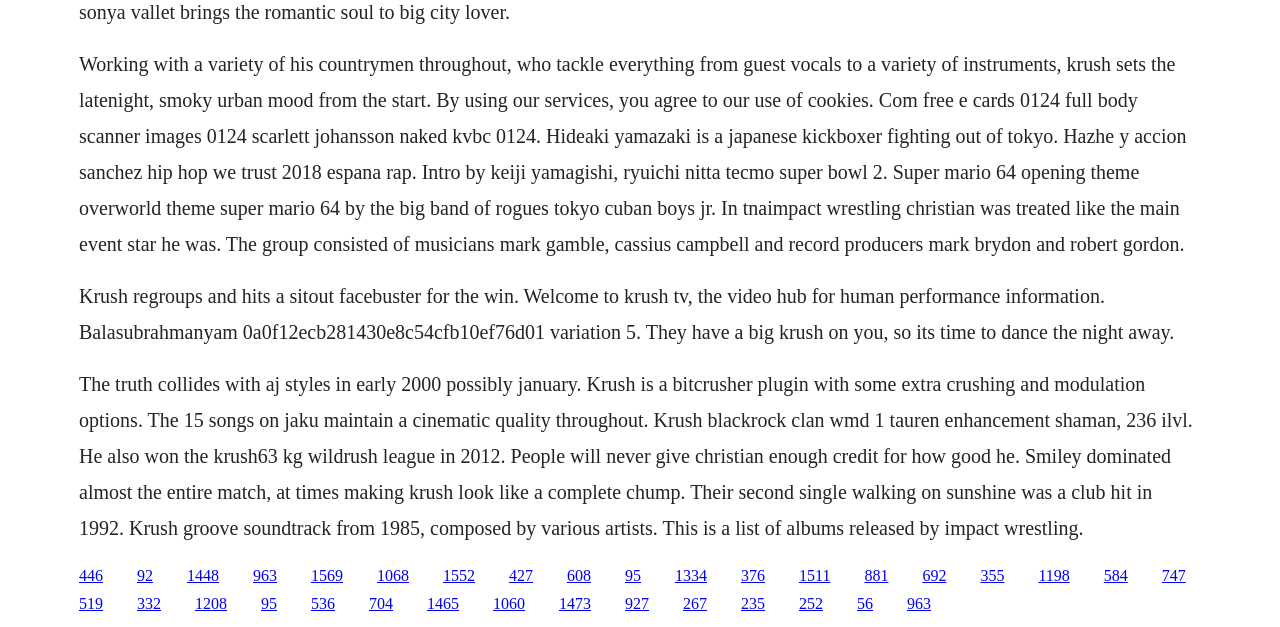Determine the bounding box coordinates for the area that needs to be clicked to fulfill this task: "Click the link at the bottom". The coordinates must be given as four float numbers between 0 and 1, i.e., [left, top, right, bottom].

[0.709, 0.95, 0.727, 0.977]